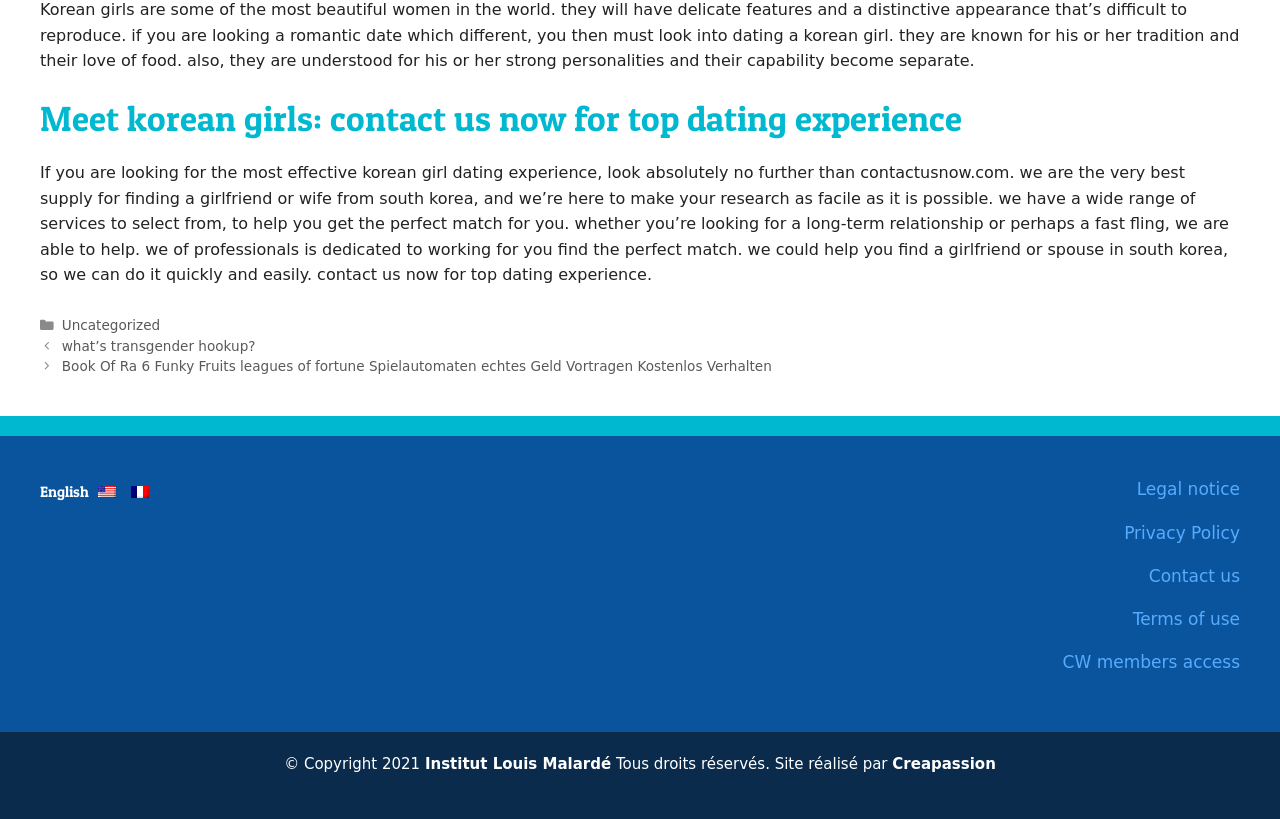What is the copyright year of the webpage?
Look at the image and construct a detailed response to the question.

The copyright year of the webpage is 2021, as stated in the static text '© Copyright 2021' at the bottom of the webpage.